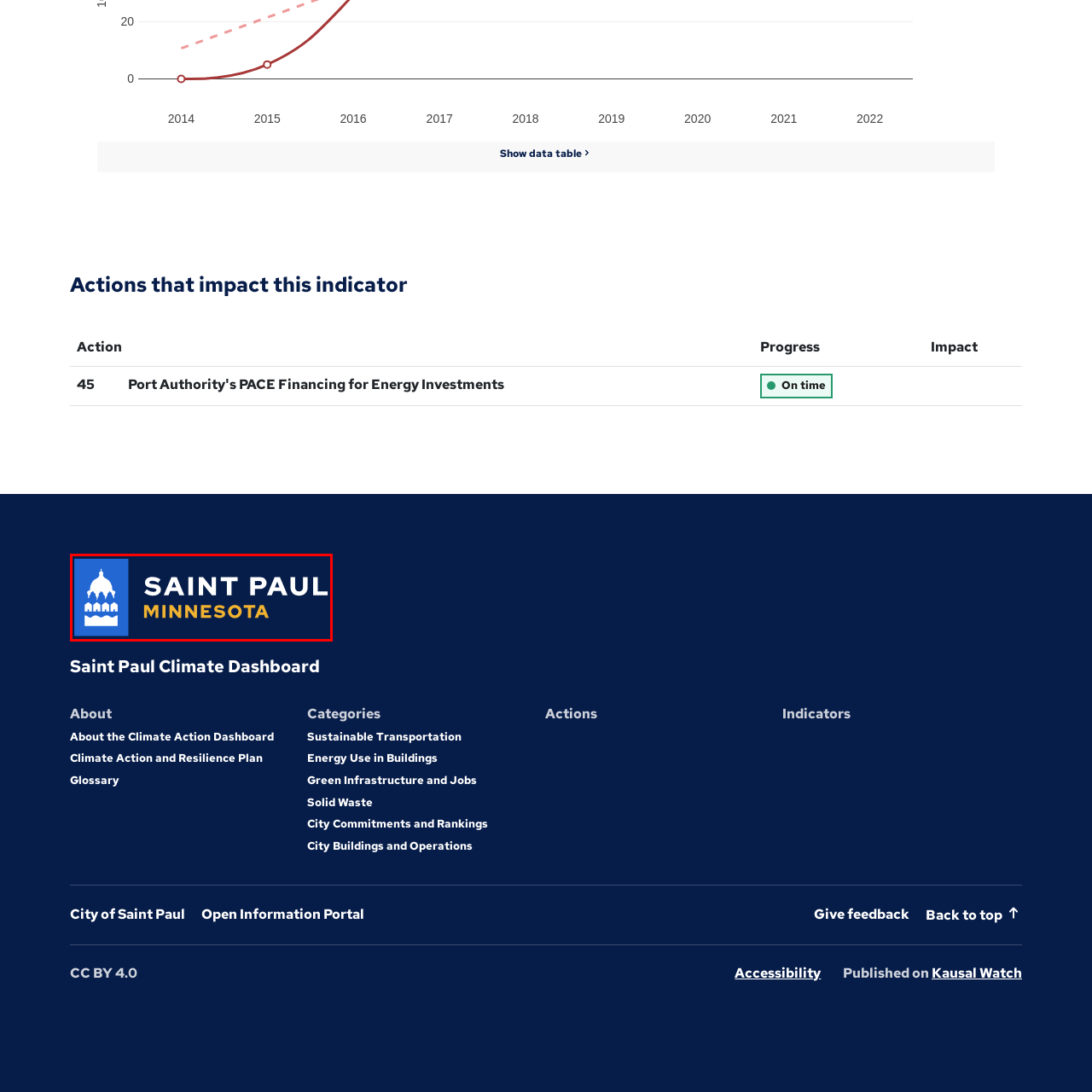What is the color of the text 'MINNESOTA'?
Inspect the image within the red bounding box and respond with a detailed answer, leveraging all visible details.

The text 'MINNESOTA' is displayed in a vibrant yellow color, which signifies warmth and optimism, adding a sense of energy and positivity to the overall design of the logo.